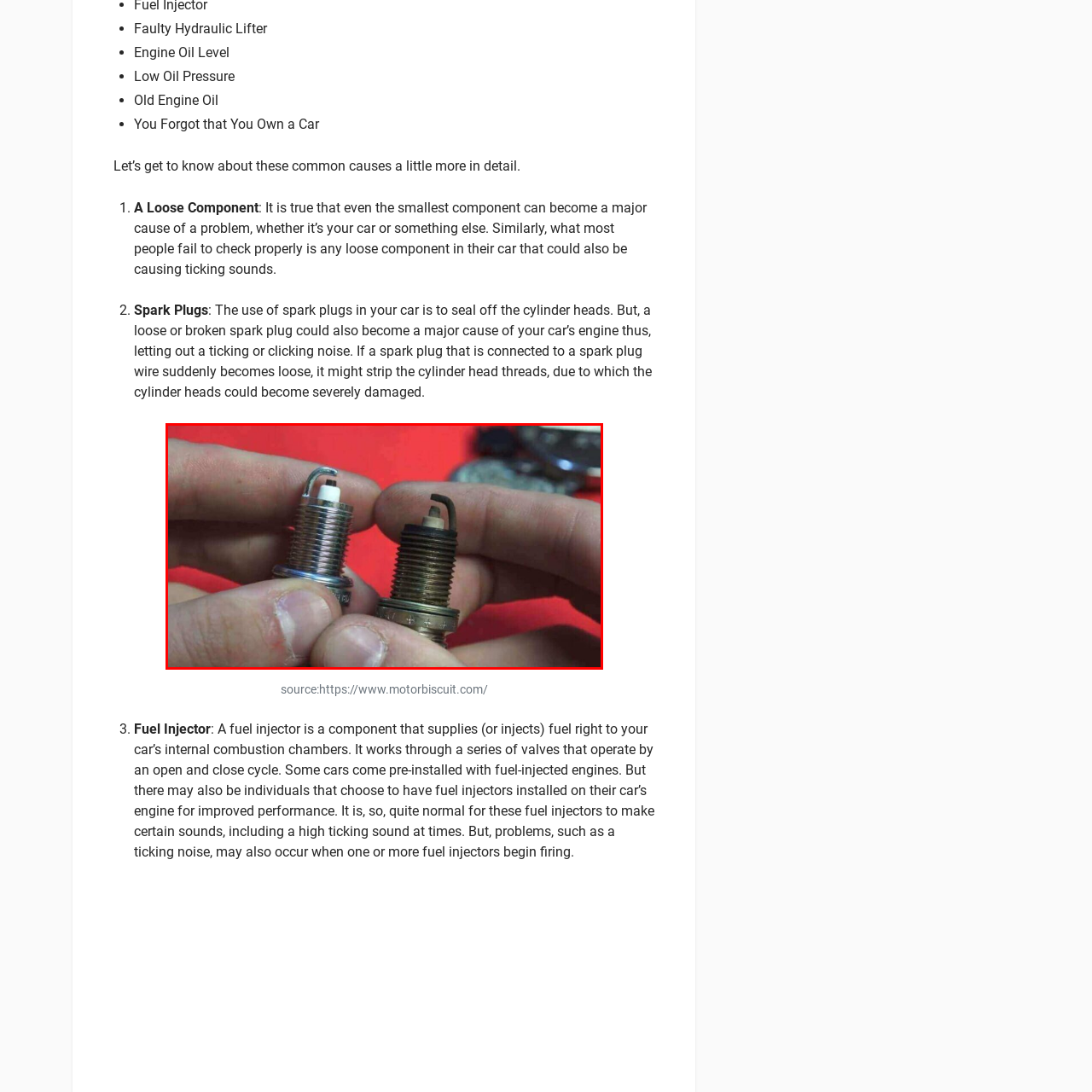What is the condition of the spark plug on the left?
Inspect the image enclosed within the red bounding box and provide a detailed answer to the question, using insights from the image.

The caption states that the spark plug on the left appears clean and new, showcasing shiny metal and white insulation, indicative of a recently replaced or well-maintained component. This suggests that the spark plug on the left is in good condition.